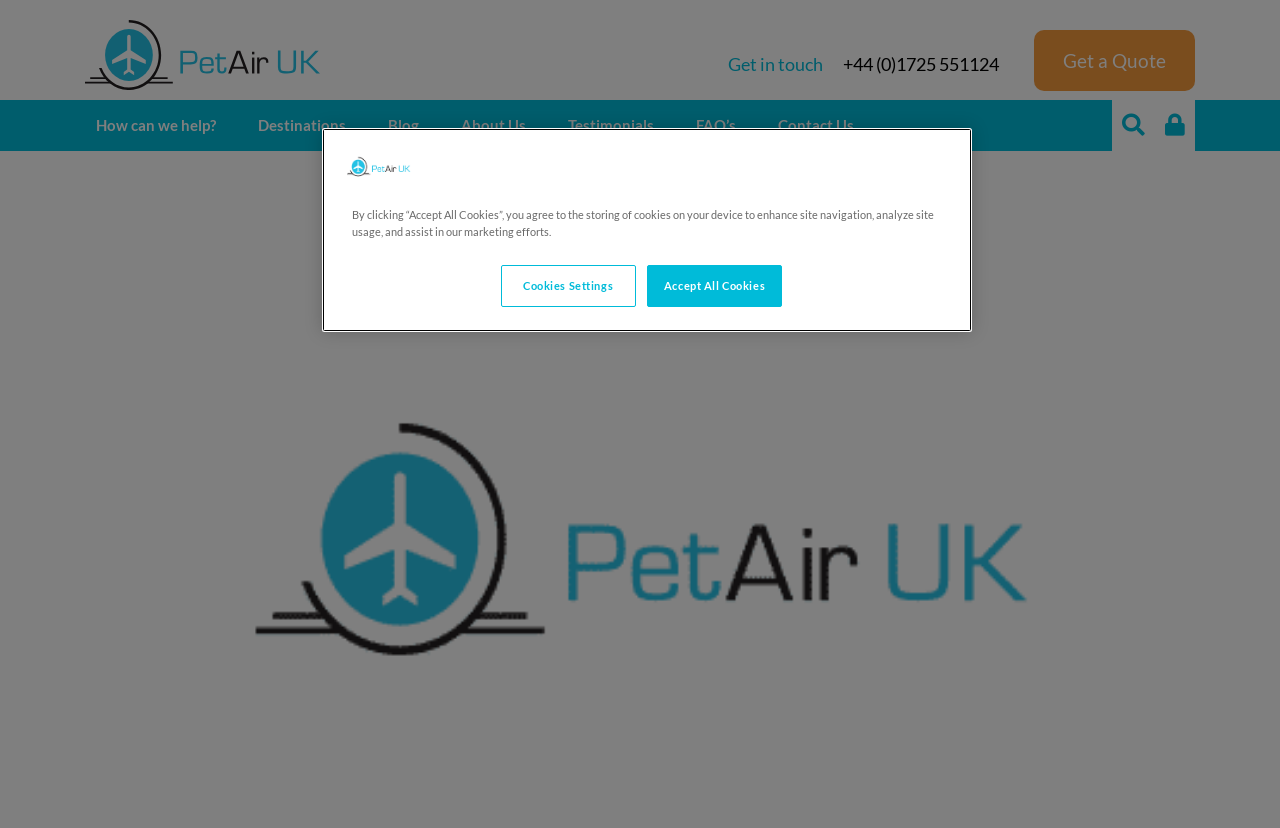What is the logo of the company?
Using the visual information, reply with a single word or short phrase.

Petair Logo